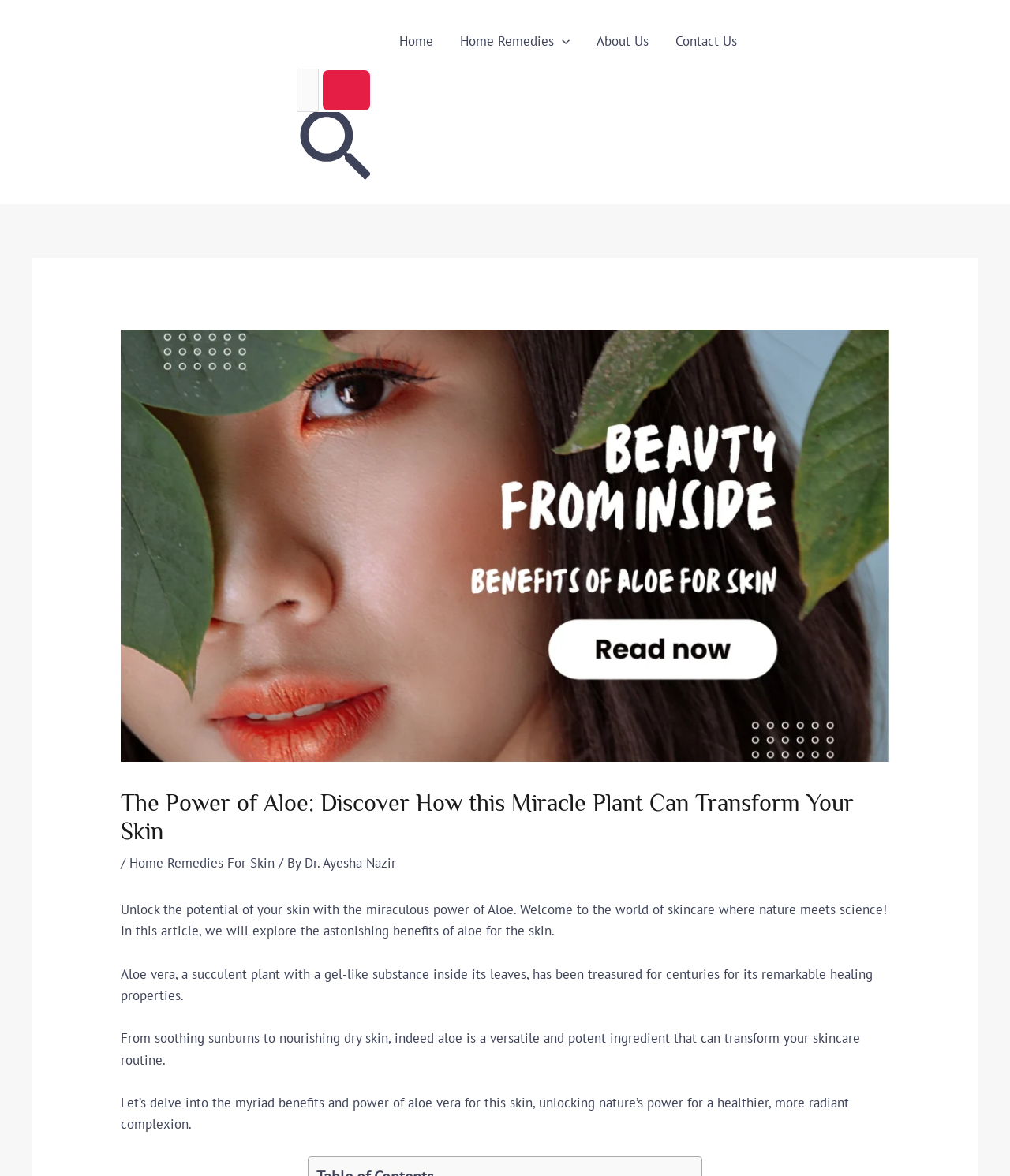Identify the bounding box coordinates of the part that should be clicked to carry out this instruction: "Explore the Heavenly Kingdom link".

None